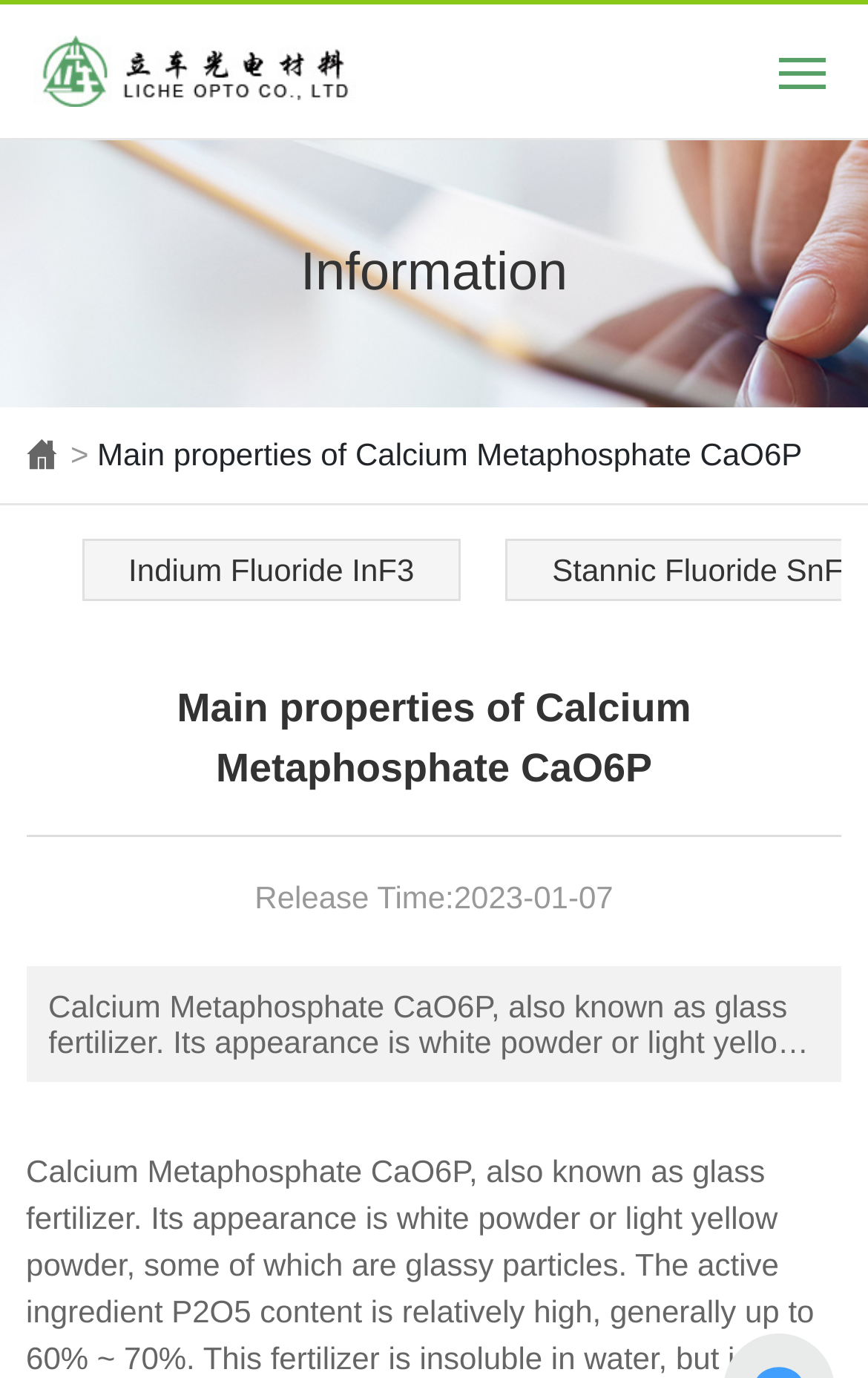Determine the bounding box coordinates for the area you should click to complete the following instruction: "go to CONTACT".

[0.051, 0.465, 0.949, 0.501]